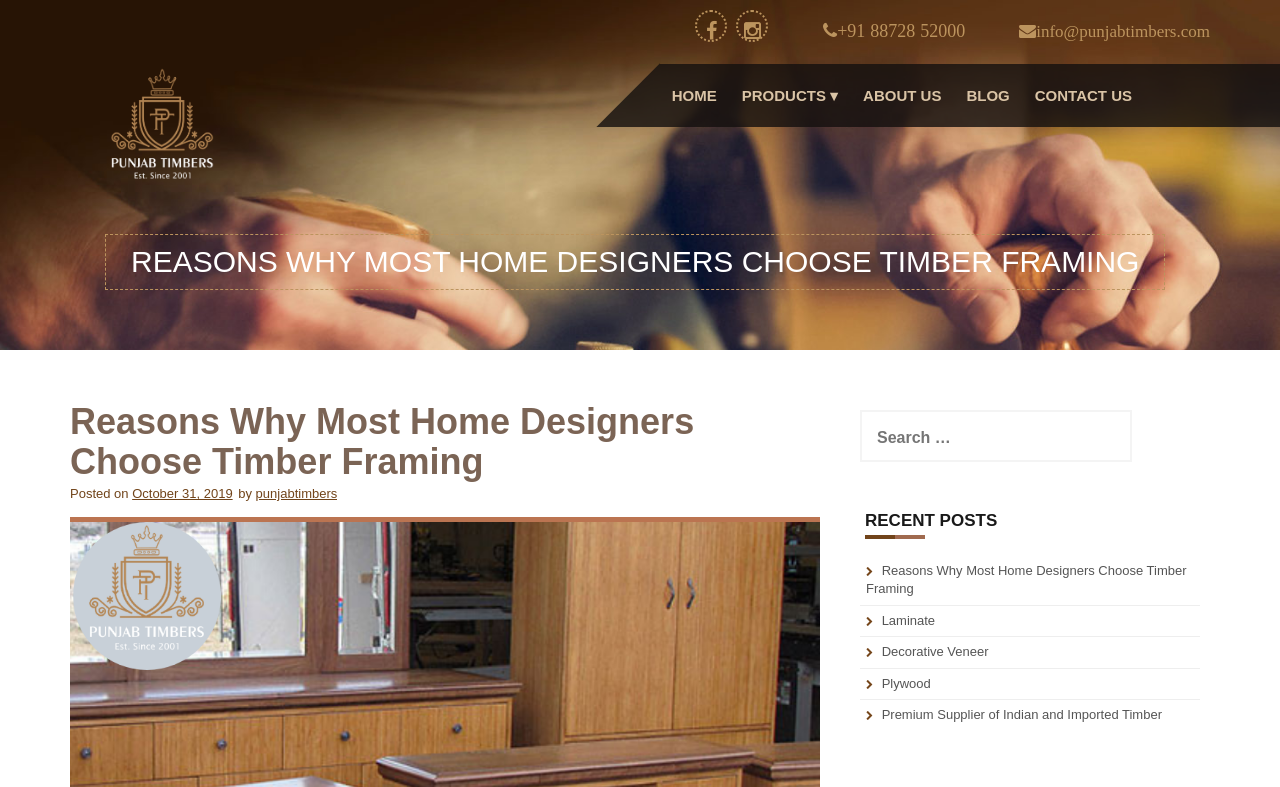What is the email address of Punjab Timbers?
Please give a well-detailed answer to the question.

I found the email address by looking at the top section of the webpage, where the contact information is usually displayed. The email address is a link with the text 'info@punjabtimbers.com'.